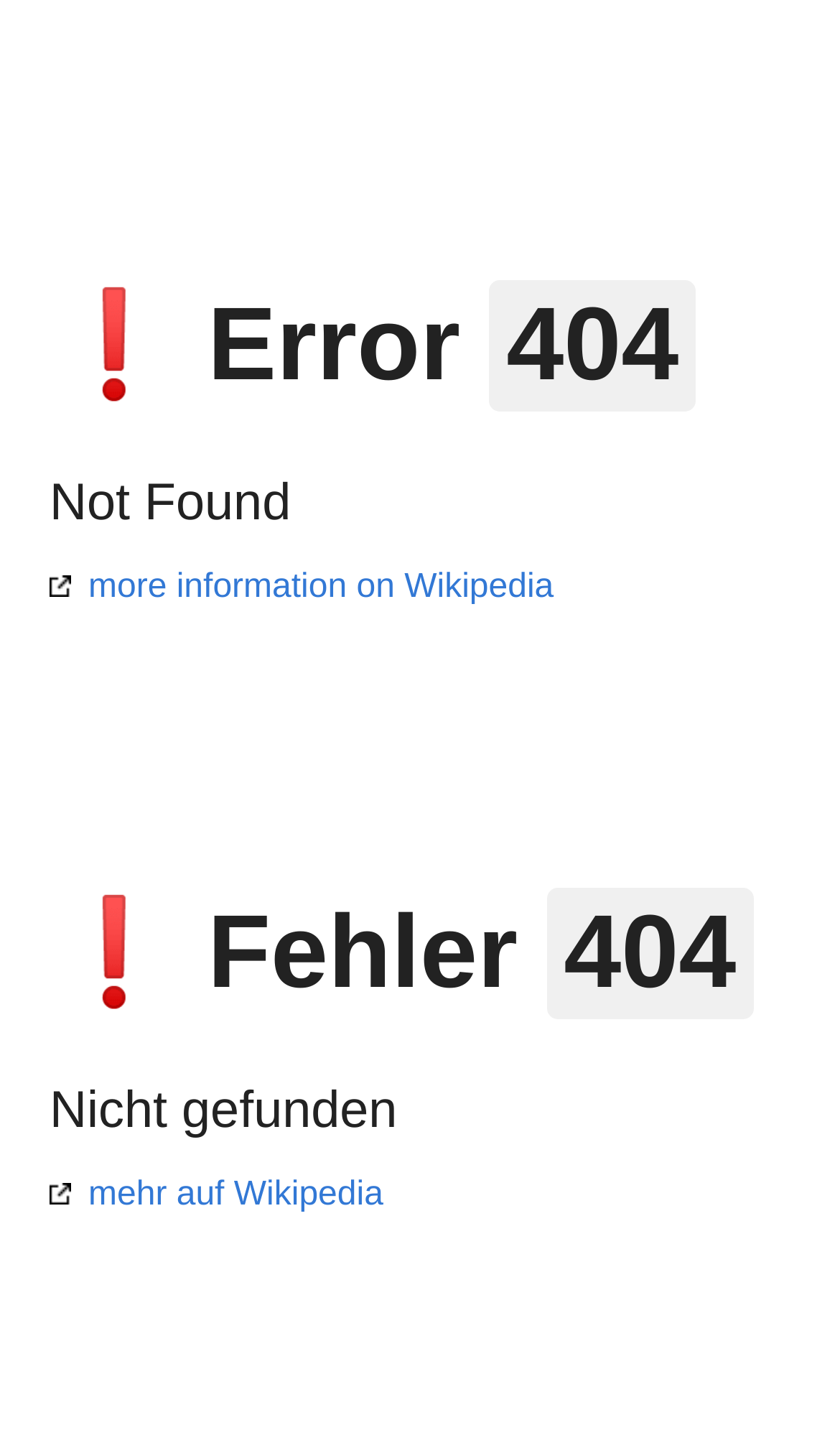Please specify the bounding box coordinates in the format (top-left x, top-left y, bottom-right x, bottom-right y), with all values as floating point numbers between 0 and 1. Identify the bounding box of the UI element described by: mehr auf Wikipedia

[0.059, 0.813, 0.456, 0.838]